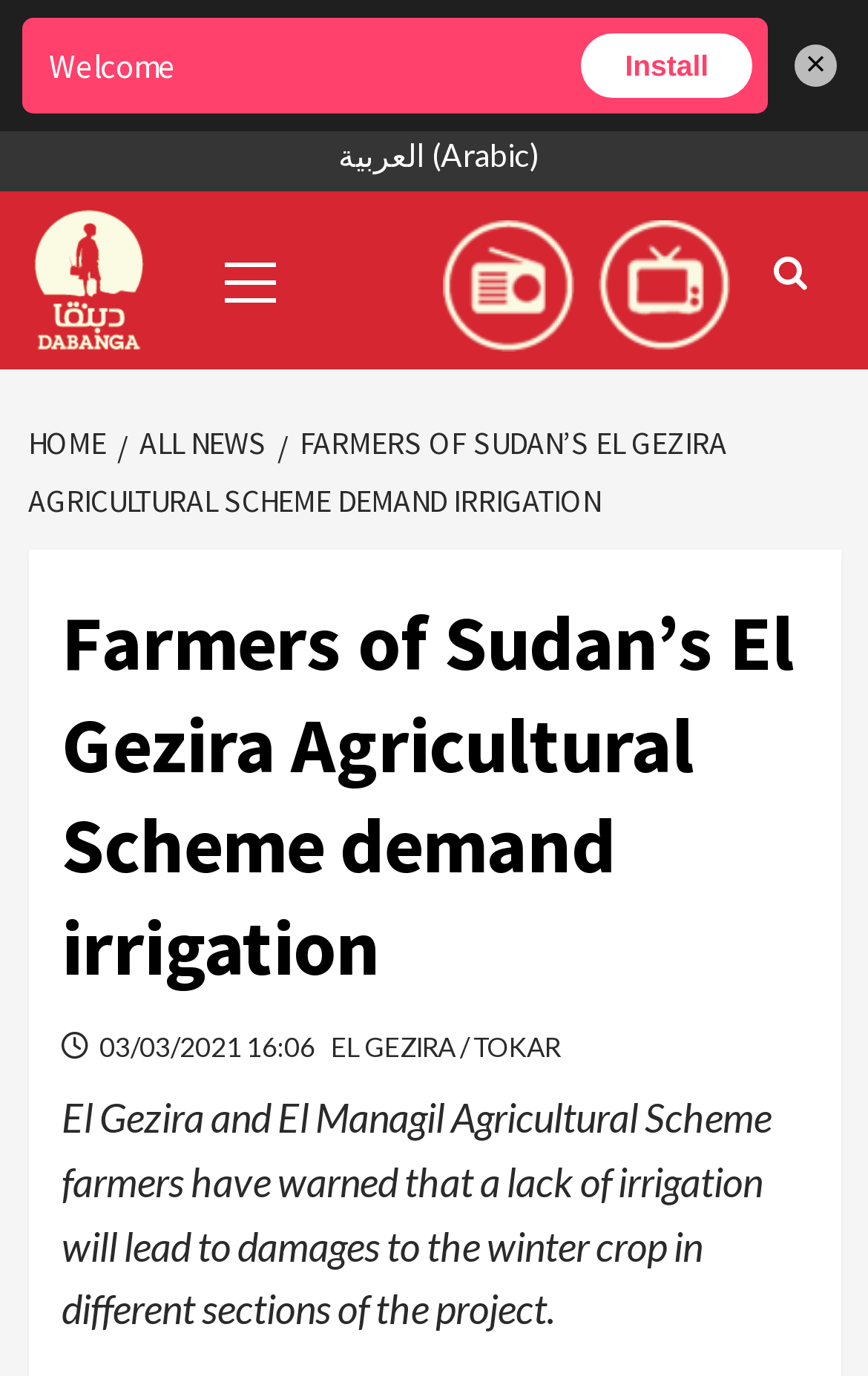What is the type of crop mentioned in the news article?
Use the information from the image to give a detailed answer to the question.

I read the news article and found that the farmers warned about damages to the winter crop, so the answer is winter crop.